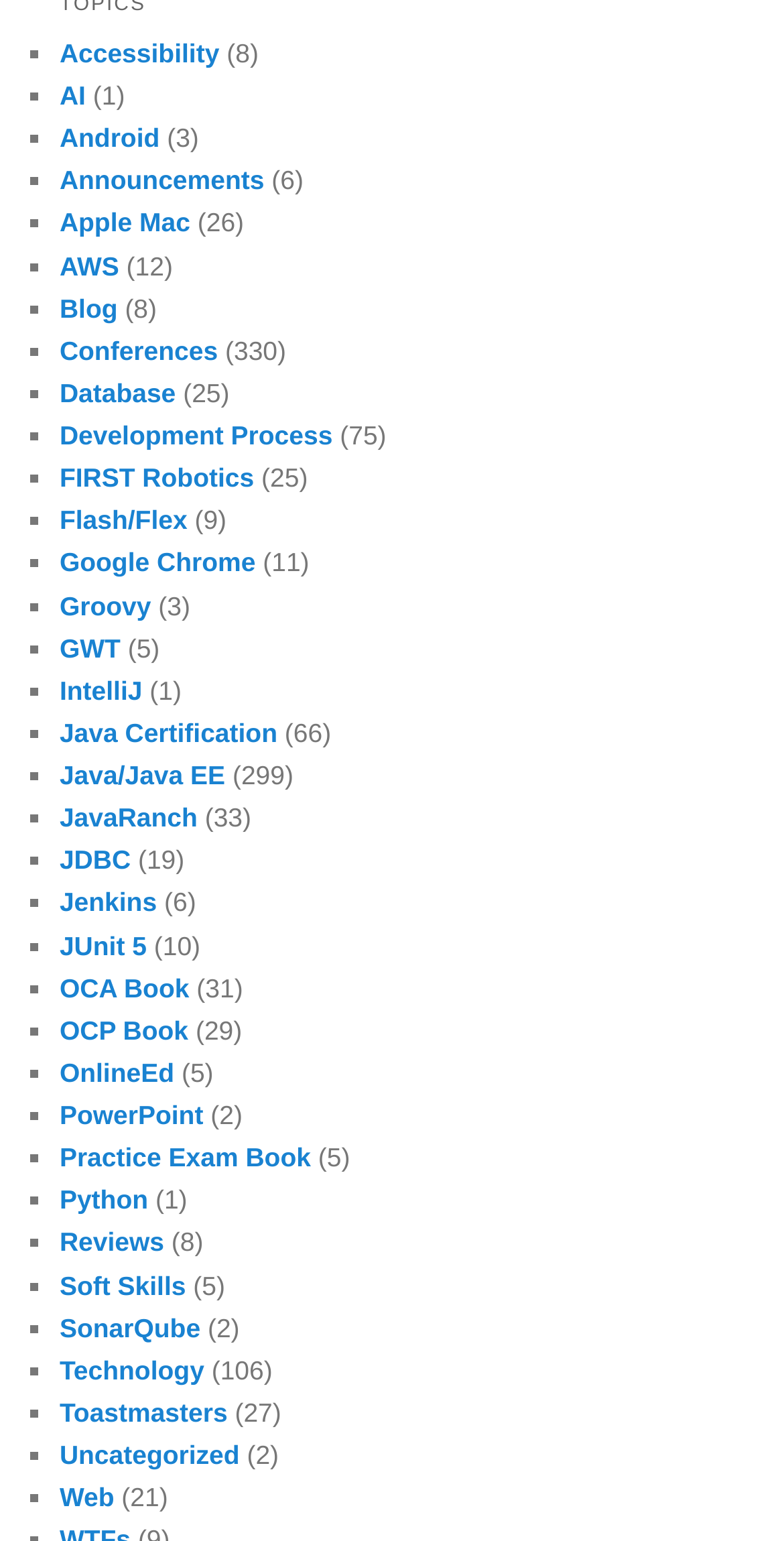Respond to the following question using a concise word or phrase: 
What is the link with the highest number of occurrences?

Java/Java EE